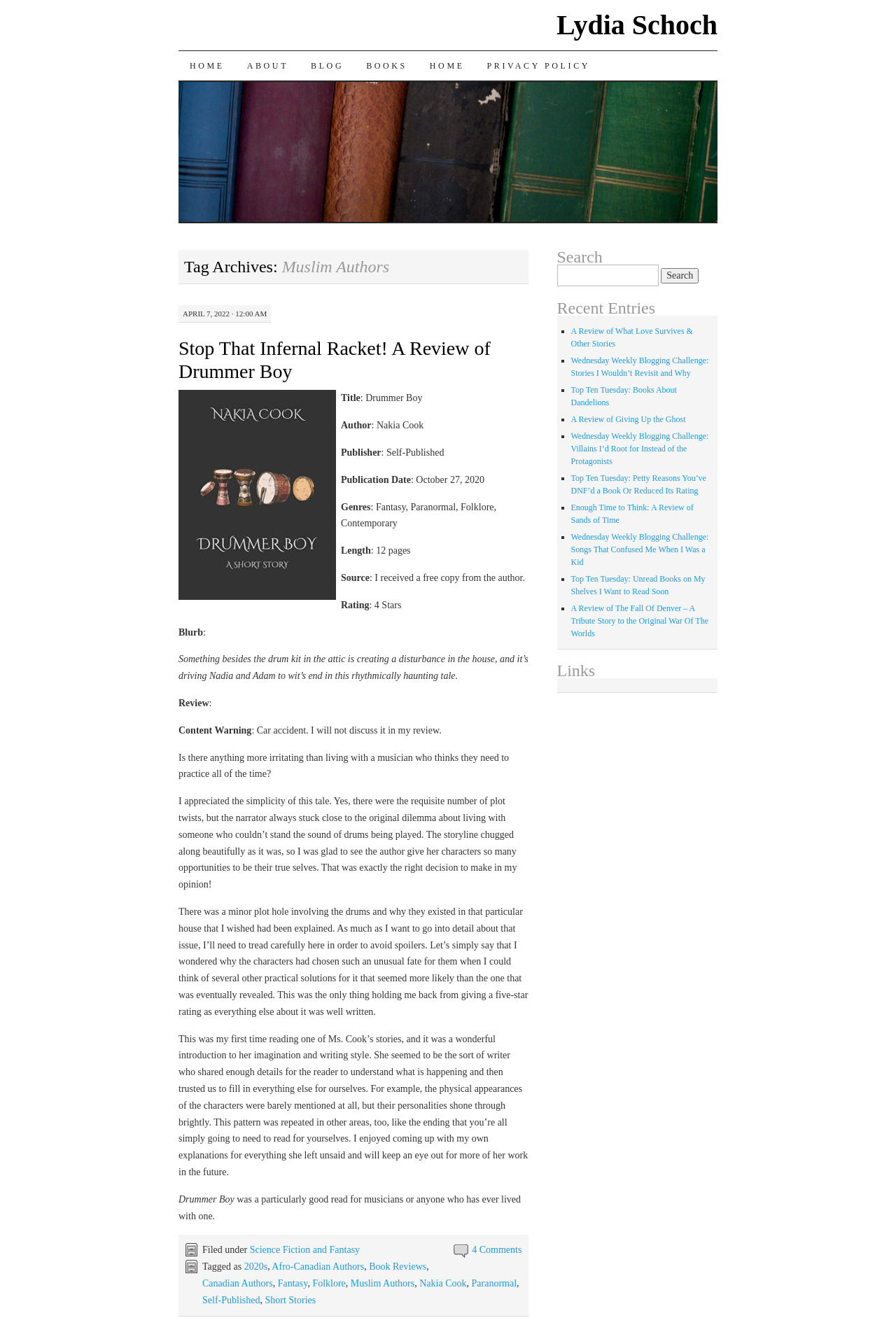Please locate the bounding box coordinates of the element's region that needs to be clicked to follow the instruction: "Read a review of Drummer Boy". The bounding box coordinates should be provided as four float numbers between 0 and 1, i.e., [left, top, right, bottom].

[0.199, 0.25, 0.59, 0.291]